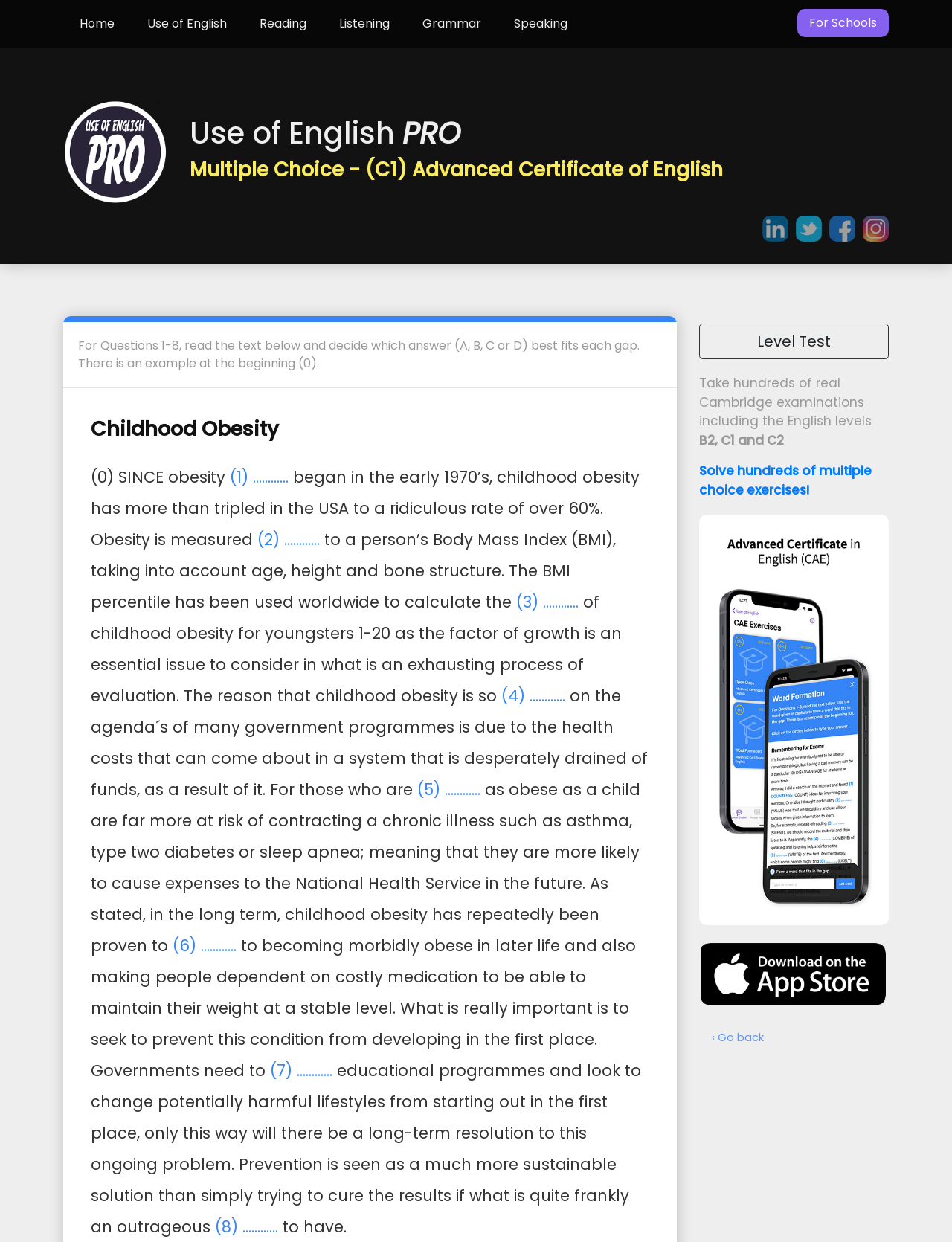Please locate the bounding box coordinates of the element that should be clicked to achieve the given instruction: "Go back to the previous page".

[0.734, 0.823, 0.816, 0.861]